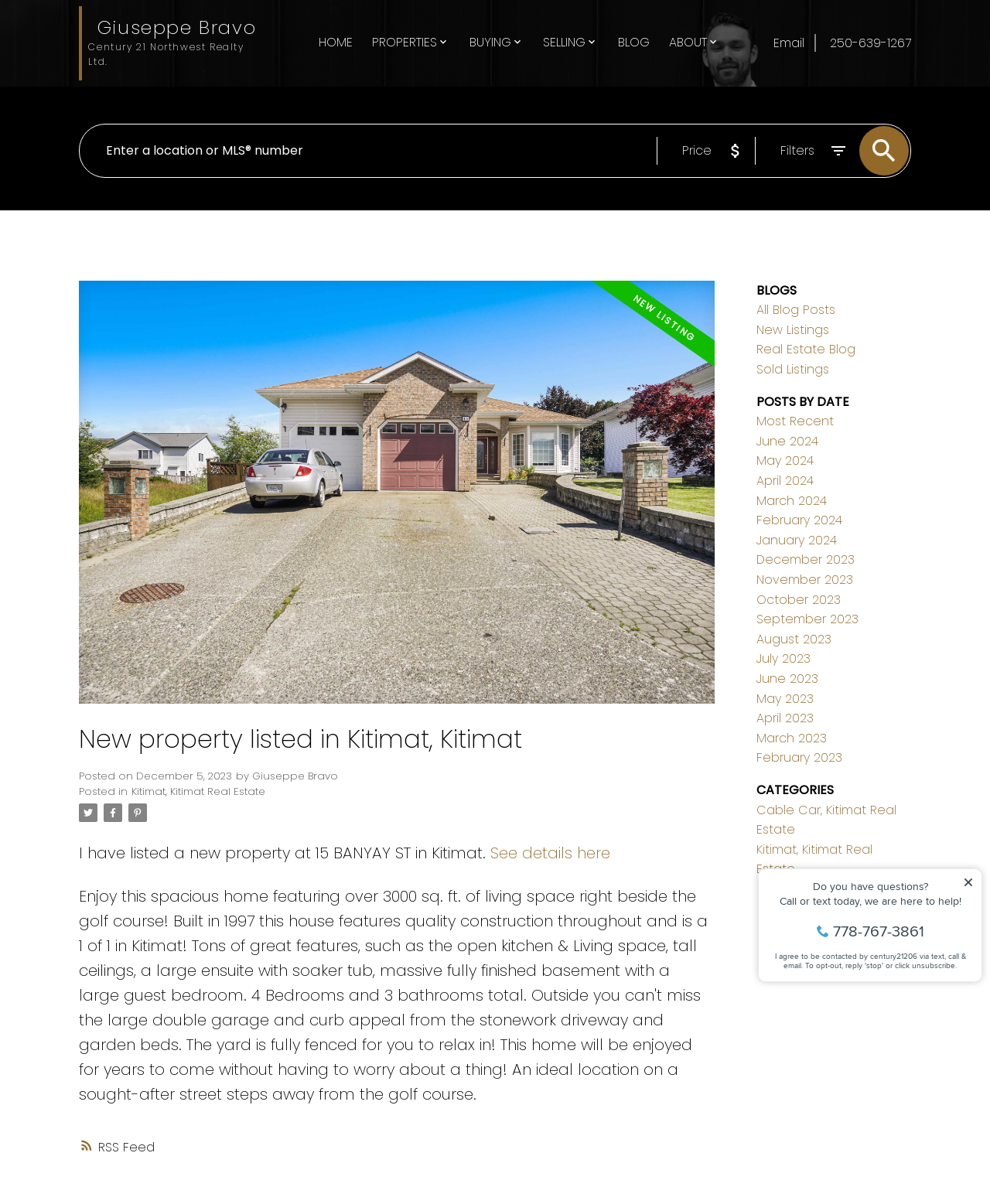Find and extract the text of the primary heading on the webpage.

New property listed in Kitimat, Kitimat